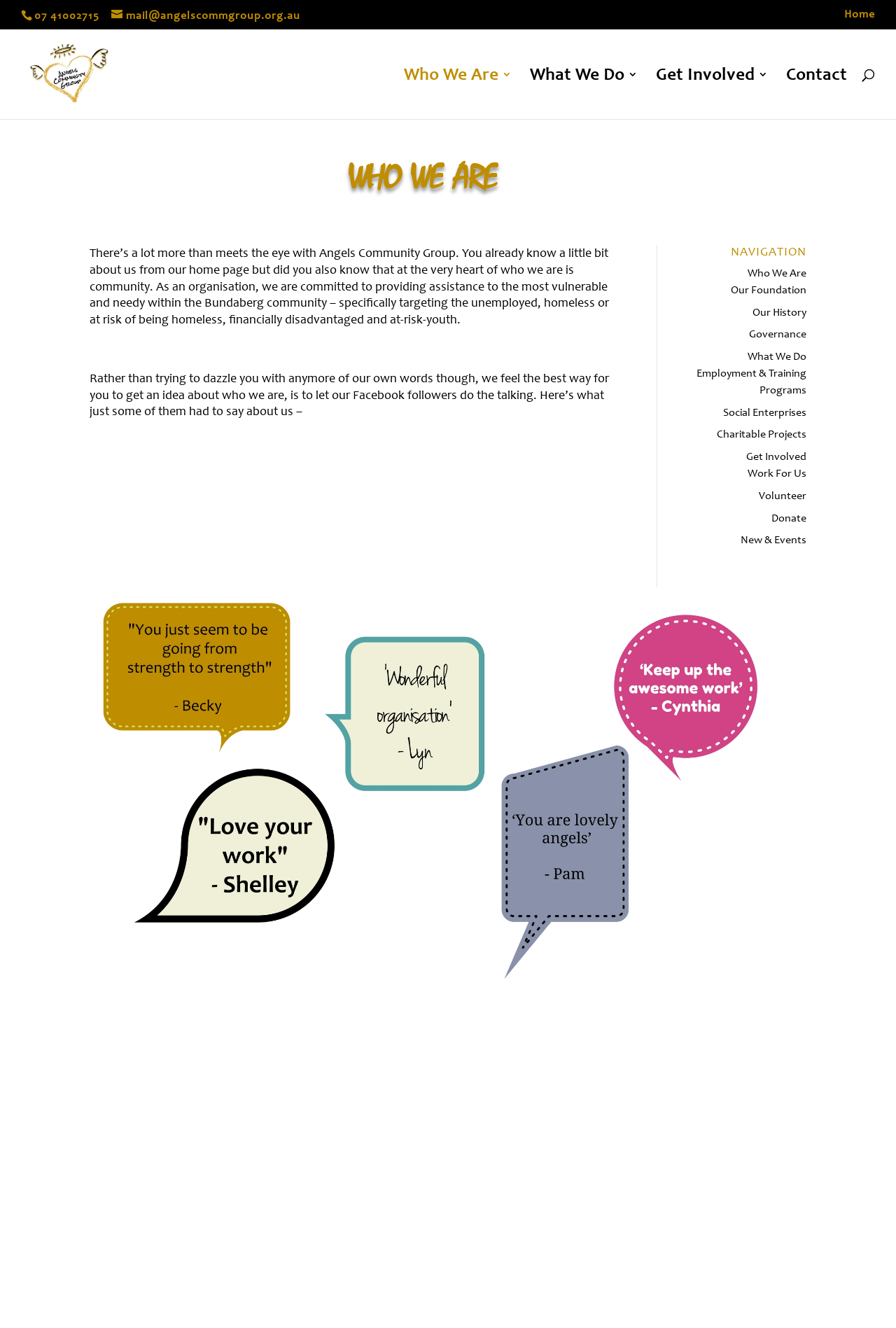Please identify the bounding box coordinates of the area I need to click to accomplish the following instruction: "Click the 'Home' link".

[0.942, 0.006, 0.977, 0.021]